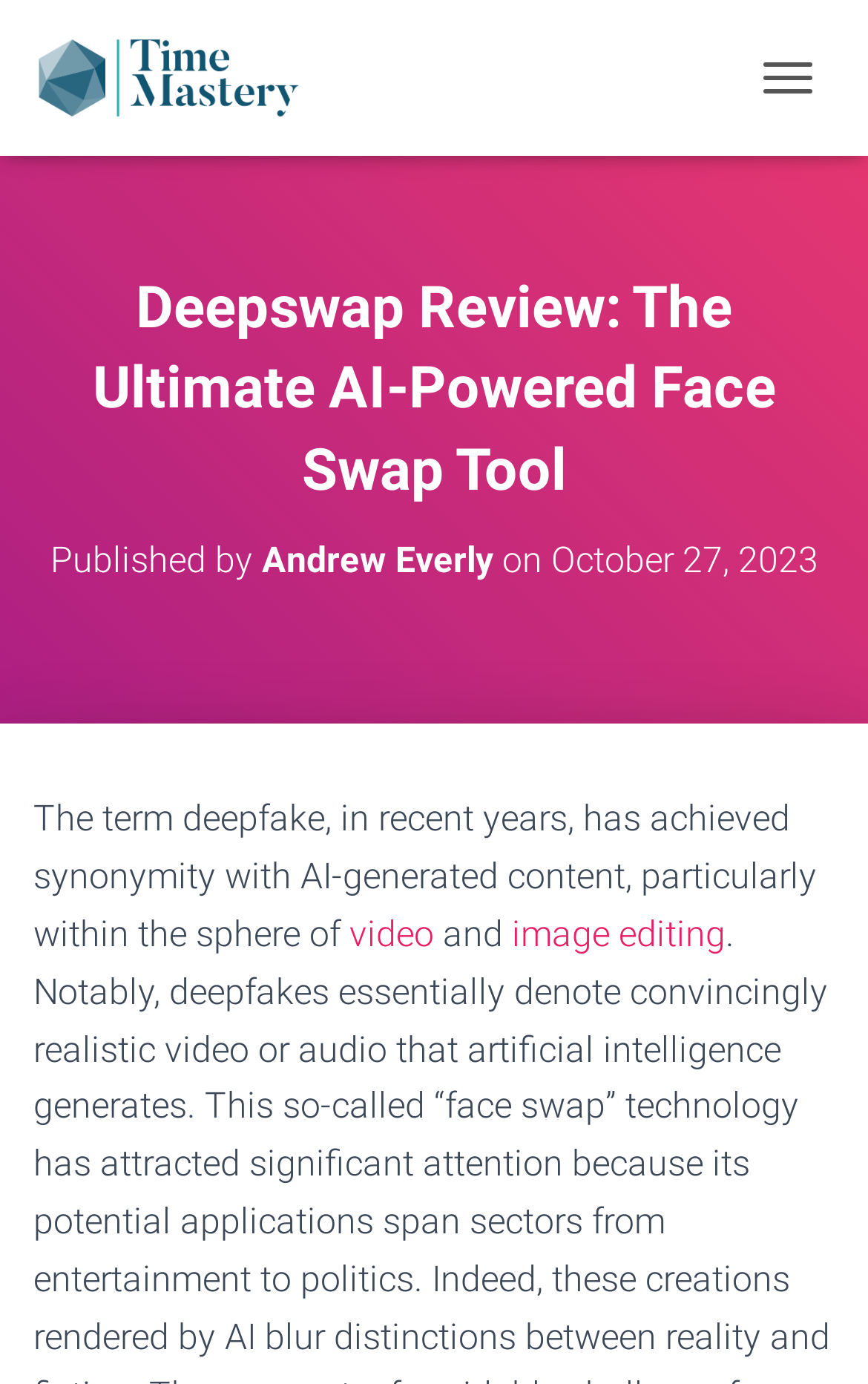Who is the author of this review?
Look at the webpage screenshot and answer the question with a detailed explanation.

The author of this review is Andrew Everly, which can be found in the heading 'Published by Andrew Everly on October 27, 2023'.